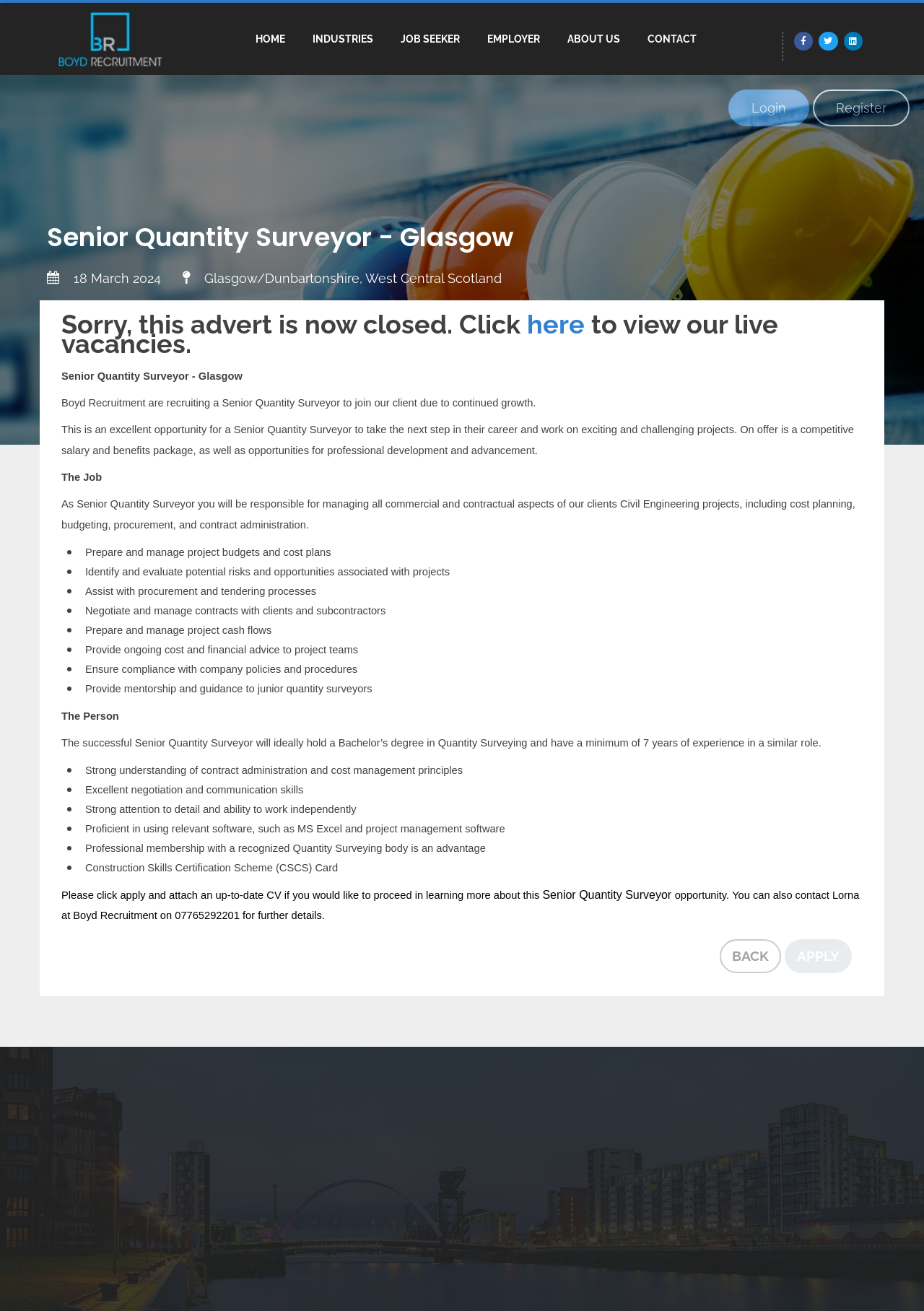What is the salary range for the job?
Look at the screenshot and provide an in-depth answer.

The salary range for the job is mentioned as 'competitive salary' in the job description. This information is provided to give an idea of the compensation package for the job.